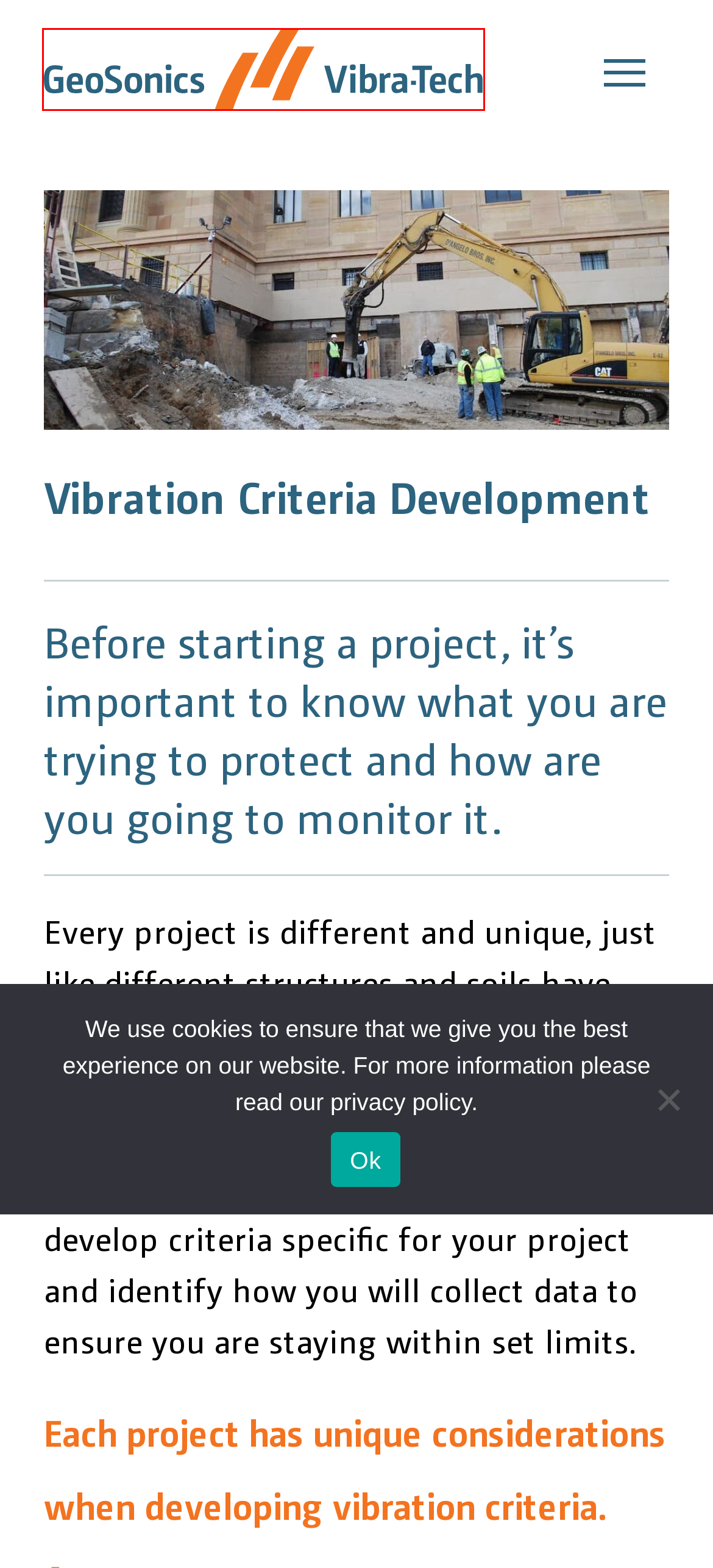You have a screenshot of a webpage with a red rectangle bounding box around an element. Identify the best matching webpage description for the new page that appears after clicking the element in the bounding box. The descriptions are:
A. Inspection Services - GeoSonics-Vibra-Tech
B. Attenuation Studies - GeoSonics-Vibra-Tech
C. Geophysical - GeoSonics-Vibra-Tech
D. Home - GeoSonics-Vibra-Tech
E. Privacy Policy - GeoSonics-Vibra-Tech
F. Projects - GeoSonics-Vibra-Tech
G. Re:mote Monitoring - GeoSonics-Vibra-Tech
H. Blasting Impact Analysis - GeoSonics-Vibra-Tech

D